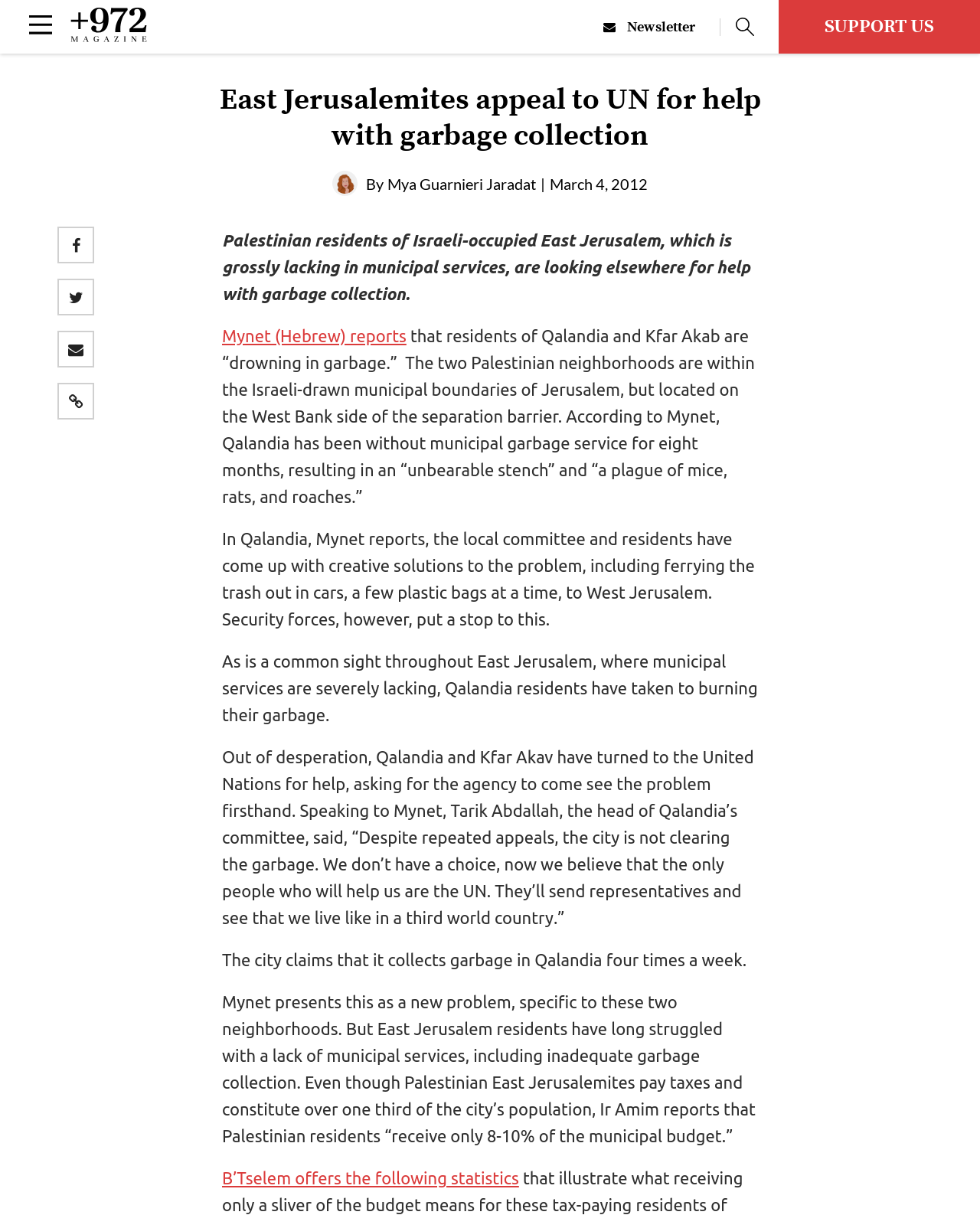Identify the bounding box coordinates for the region of the element that should be clicked to carry out the instruction: "Read the article about October 7 war". The bounding box coordinates should be four float numbers between 0 and 1, i.e., [left, top, right, bottom].

[0.0, 0.084, 0.219, 0.106]